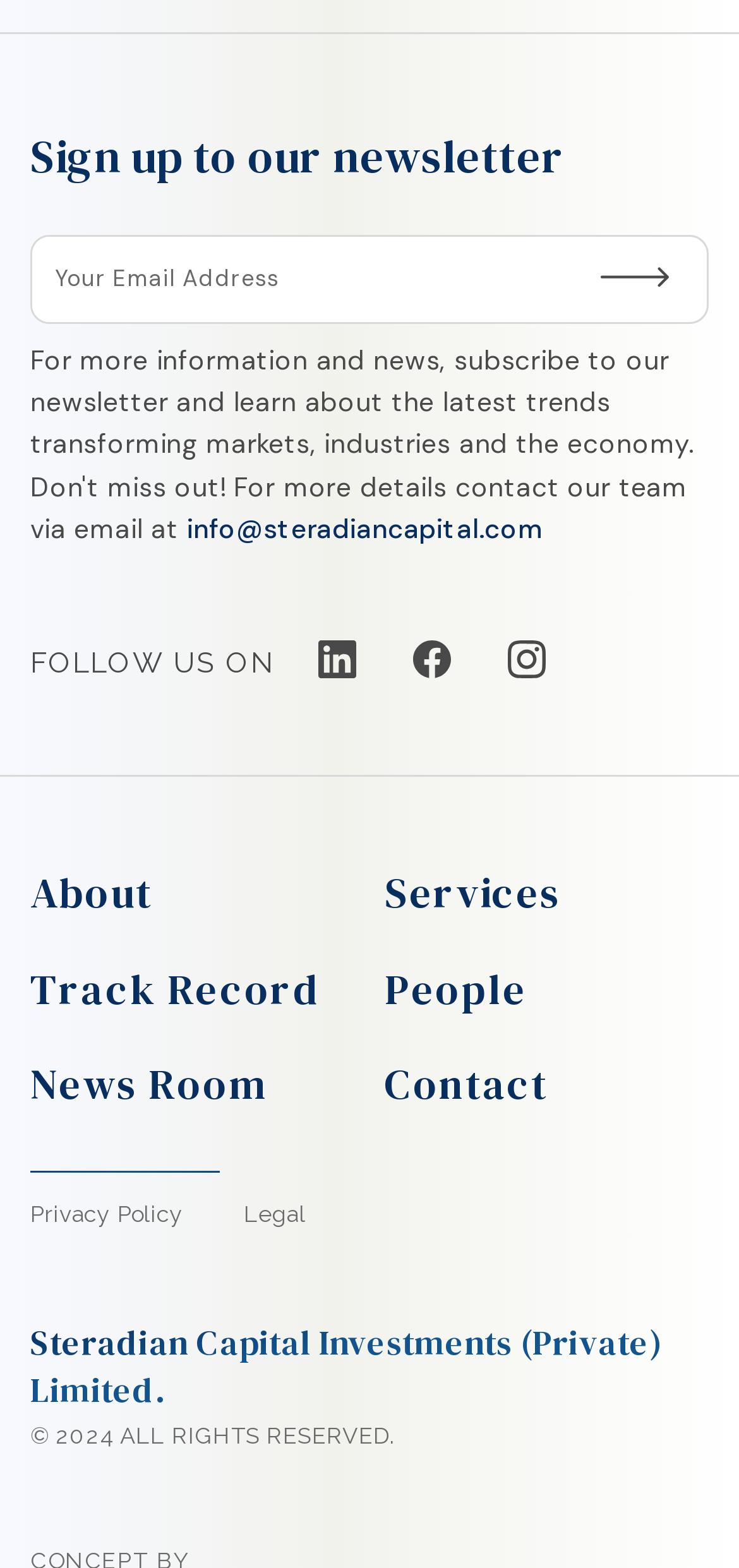Answer the question below in one word or phrase:
What is the year of copyright?

2024